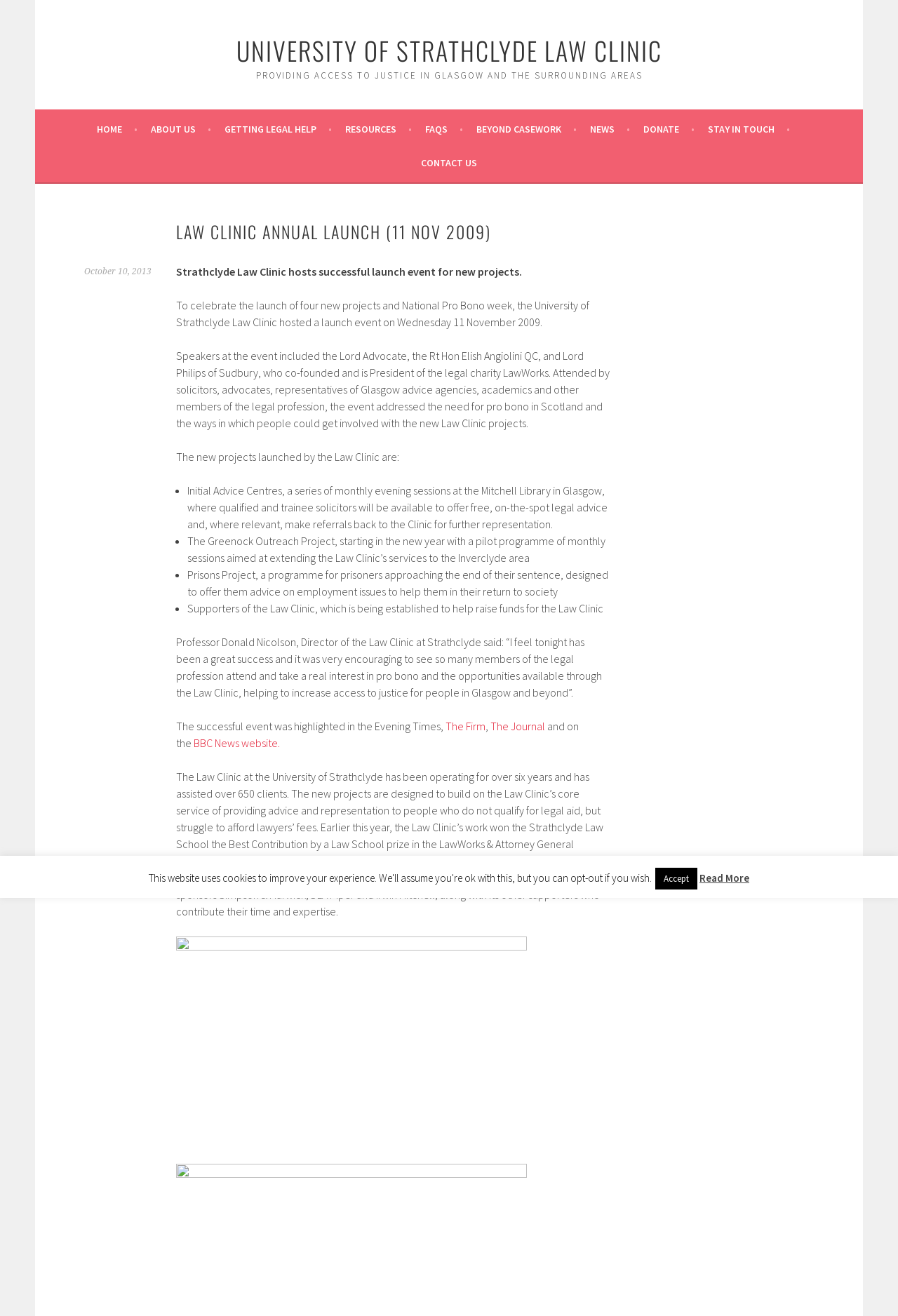Produce an elaborate caption capturing the essence of the webpage.

The webpage is about the University of Strathclyde Law Clinic's annual launch event, which took place on November 11, 2009. At the top of the page, there is a large heading that reads "UNIVERSITY OF STRATHCLYDE LAW CLINIC" with a link to the clinic's homepage. Below this, there is a smaller heading that describes the clinic's mission: "PROVIDING ACCESS TO JUSTICE IN GLASGOW AND THE SURROUNDING AREAS".

On the left side of the page, there is a navigation menu with links to various sections of the website, including "HOME", "ABOUT US", "GETTING LEGAL HELP", "RESOURCES", "FAQS", "BEYOND CASEWORK", "NEWS", "DONATE", and "STAY IN TOUCH". 

The main content of the page is divided into two sections. The first section is a heading that reads "LAW CLINIC ANNUAL LAUNCH (11 NOV 2009)" followed by a link to a news article dated October 10, 2013. Below this, there is a paragraph of text that describes the launch event, which celebrated the introduction of four new projects and National Pro Bono week. 

The second section of the main content is a series of paragraphs that provide more details about the launch event, including the speakers who attended and the new projects that were launched. The new projects are listed in bullet points, including Initial Advice Centres, the Greenock Outreach Project, the Prisons Project, and Supporters of the Law Clinic. 

There are also quotes from Professor Donald Nicolson, the Director of the Law Clinic, and mentions of media coverage of the event in the Evening Times, The Firm, The Journal, and the BBC News website. 

At the bottom of the page, there is a button that reads "Accept" and a link that reads "Read More".